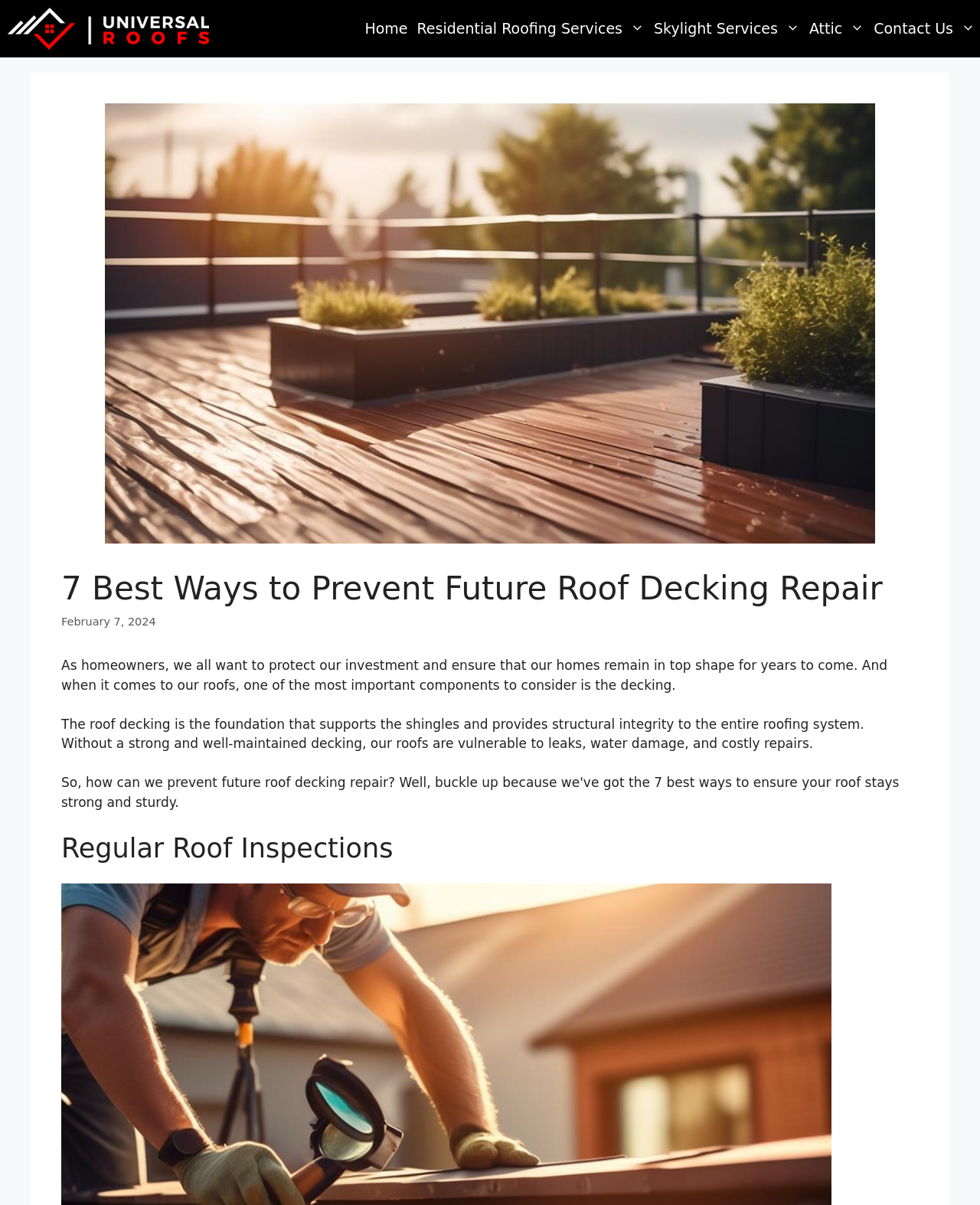Based on the image, please elaborate on the answer to the following question:
What is the topic of the main article?

I inferred the topic by reading the heading '7 Best Ways to Prevent Future Roof Decking Repair' and the subsequent paragraphs that discuss the importance of roof decking and how to prevent repairs.